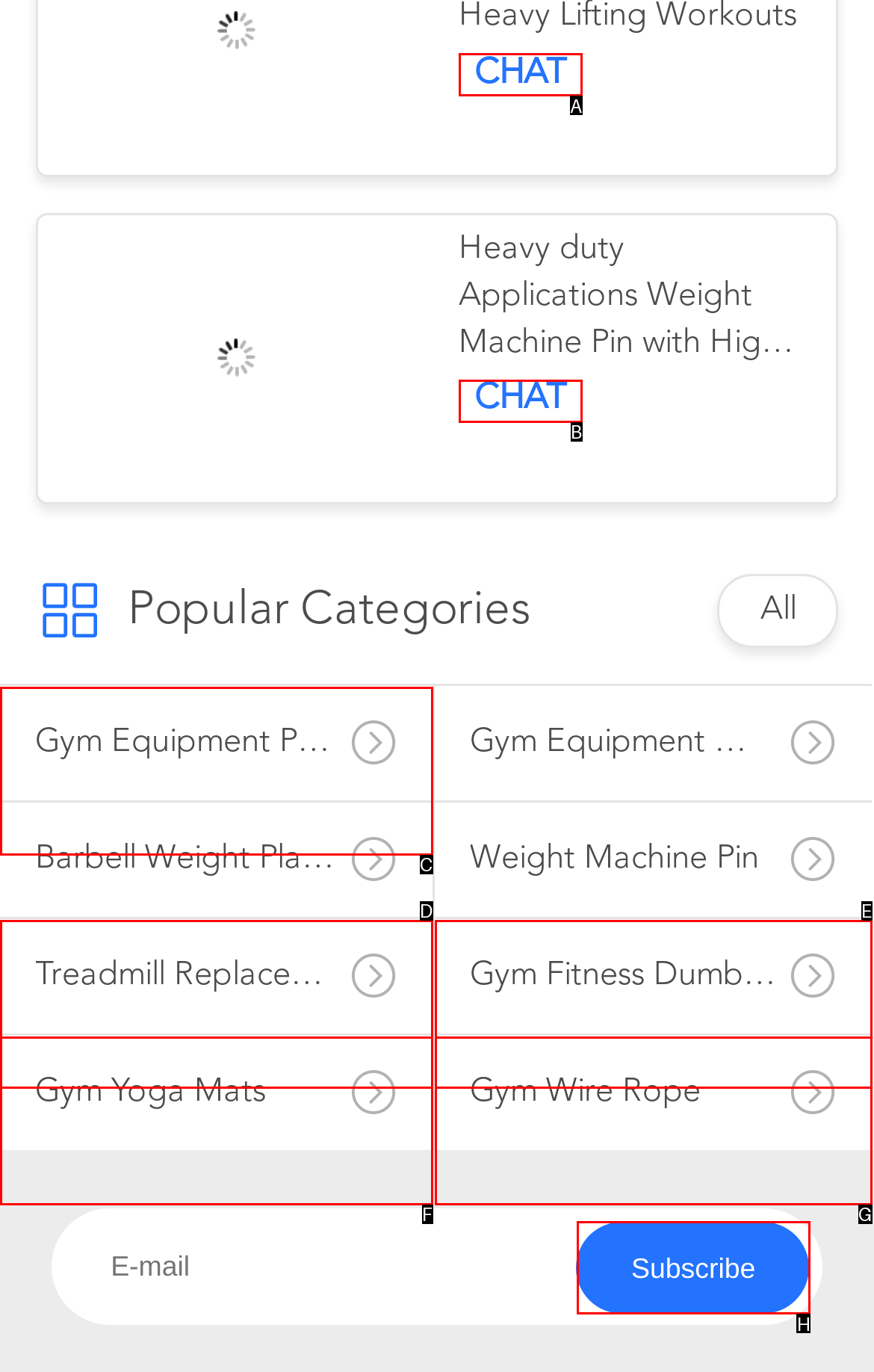Which UI element should be clicked to perform the following task: Subscribe to the newsletter? Answer with the corresponding letter from the choices.

H